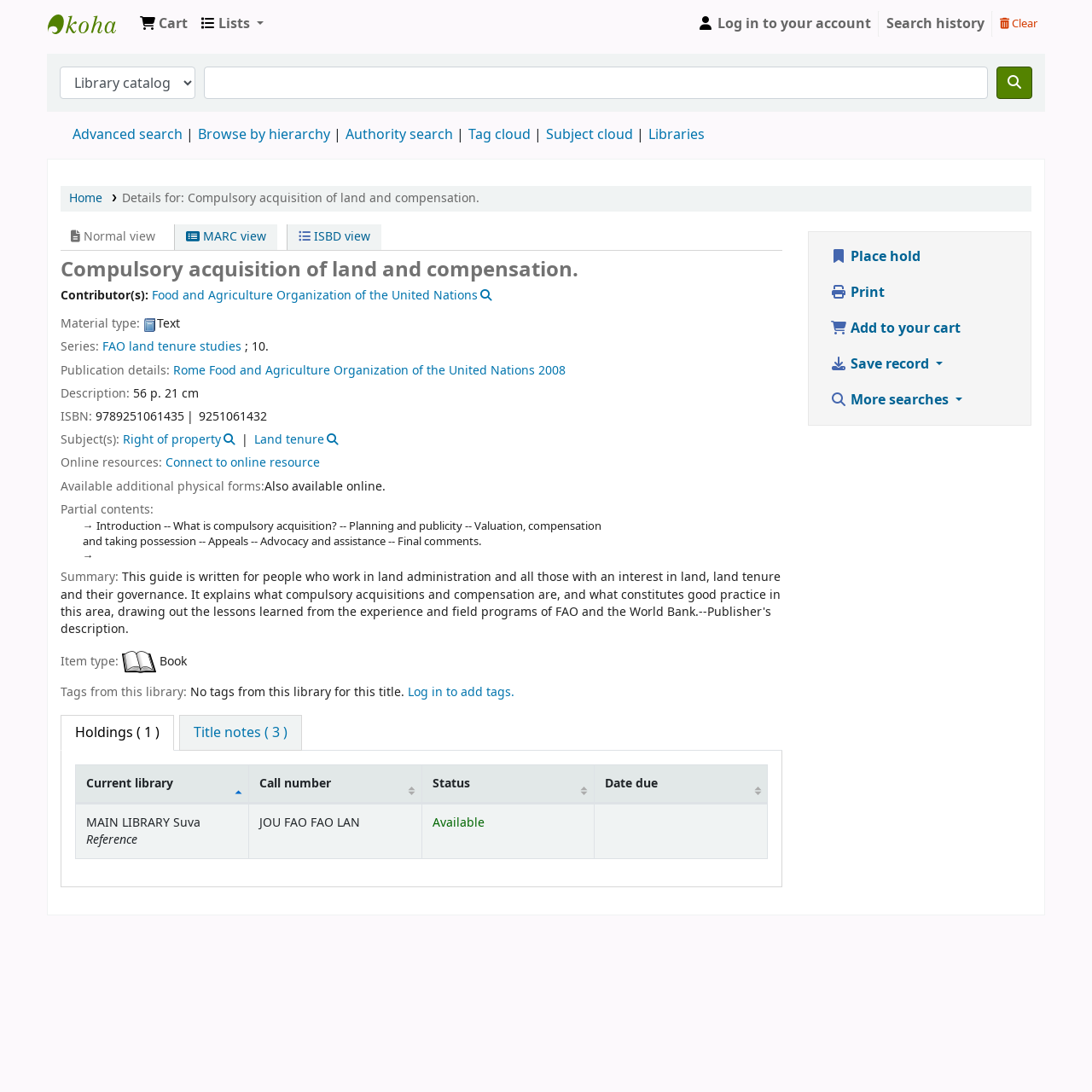Identify the bounding box coordinates of the section that should be clicked to achieve the task described: "Read about Mt. Depol's Legend".

None